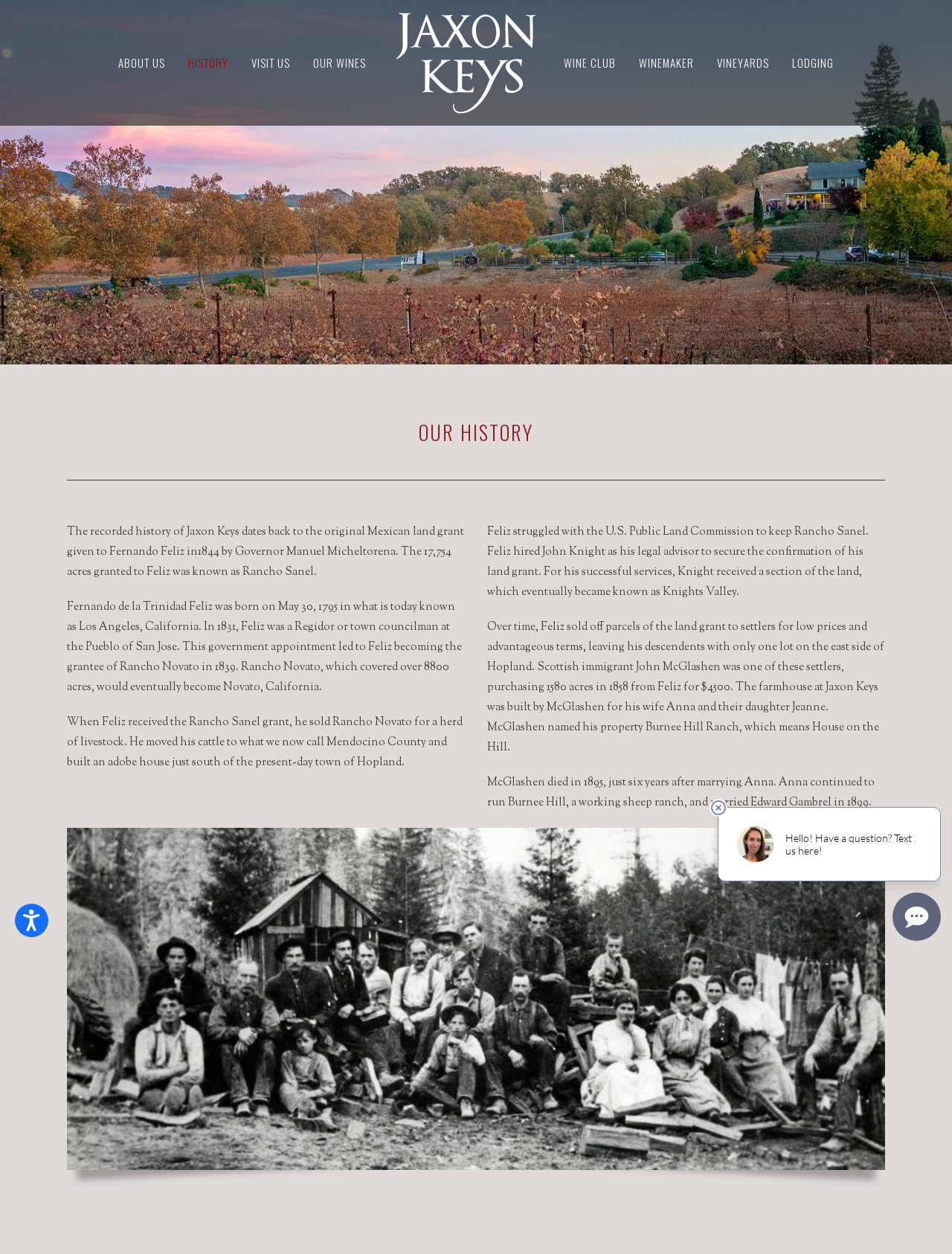What is the name of the ranch built by John McGlashen?
From the image, provide a succinct answer in one word or a short phrase.

Burnee Hill Ranch